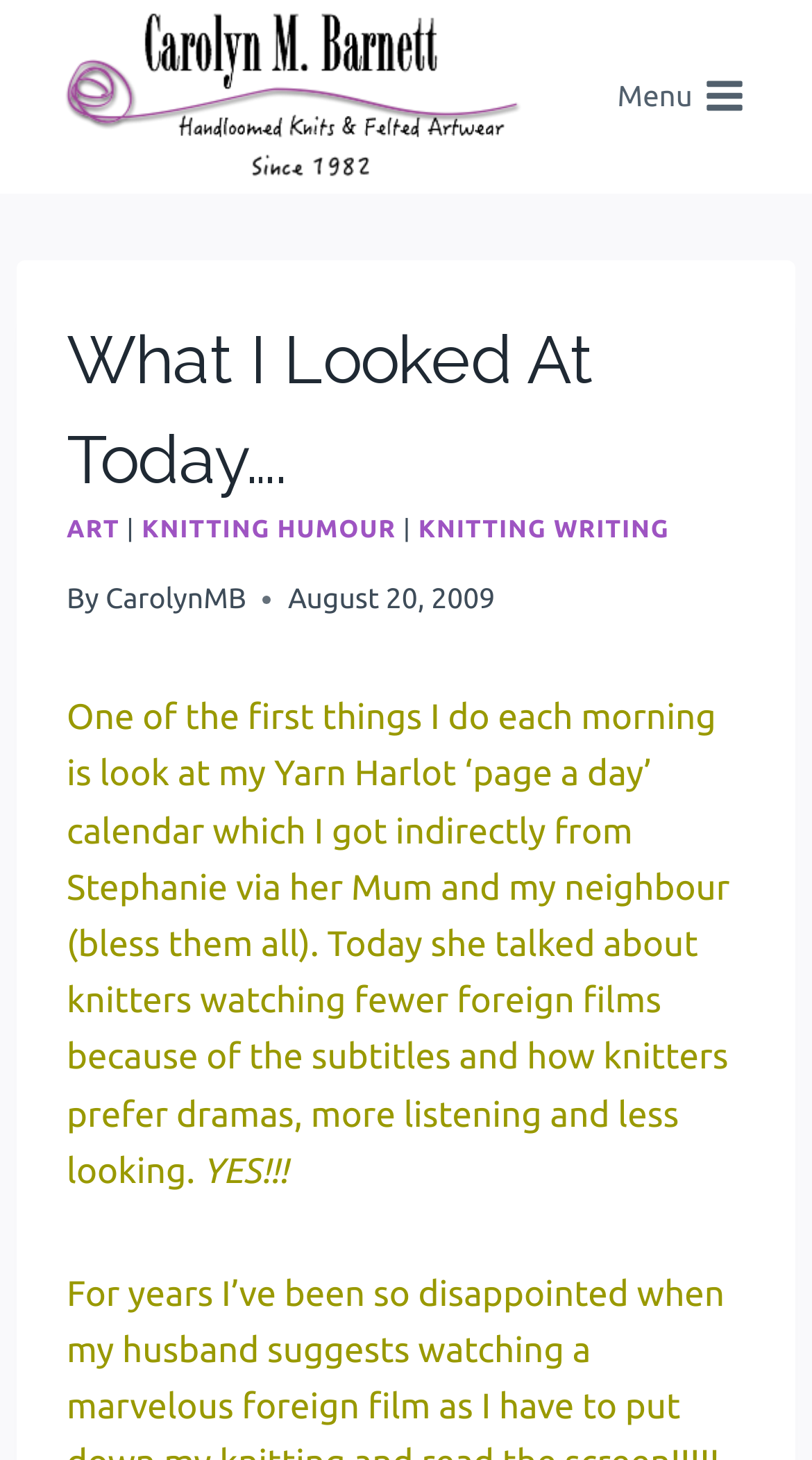Refer to the image and provide a thorough answer to this question:
What is the topic of the article?

I found the topic of the article by reading the text content of the webpage, which mentions 'Yarn Harlot', 'knitters', and 'dramas', indicating that the topic of the article is related to knitting.